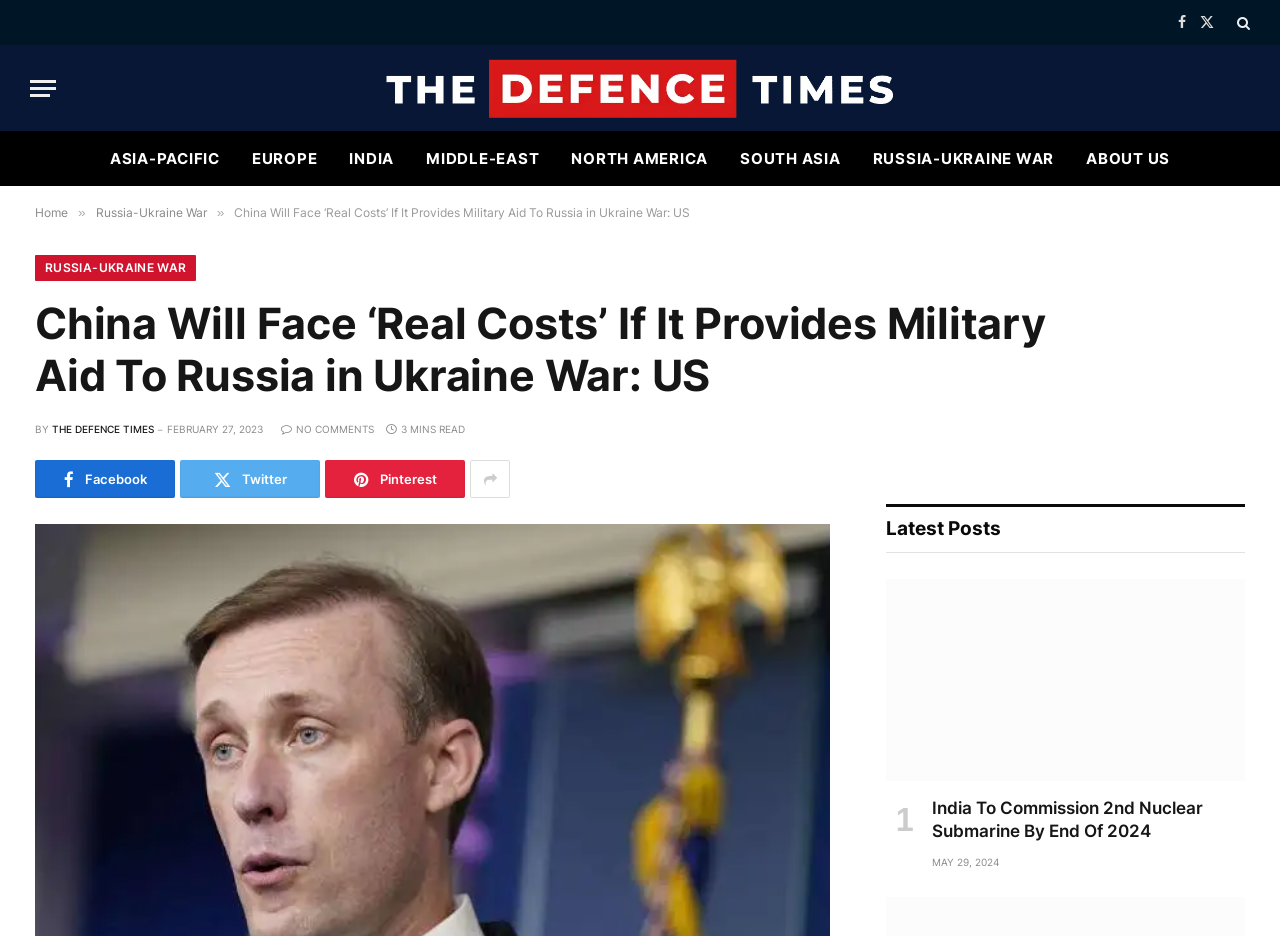Select the bounding box coordinates of the element I need to click to carry out the following instruction: "Go to The Defence Times homepage".

[0.289, 0.048, 0.711, 0.14]